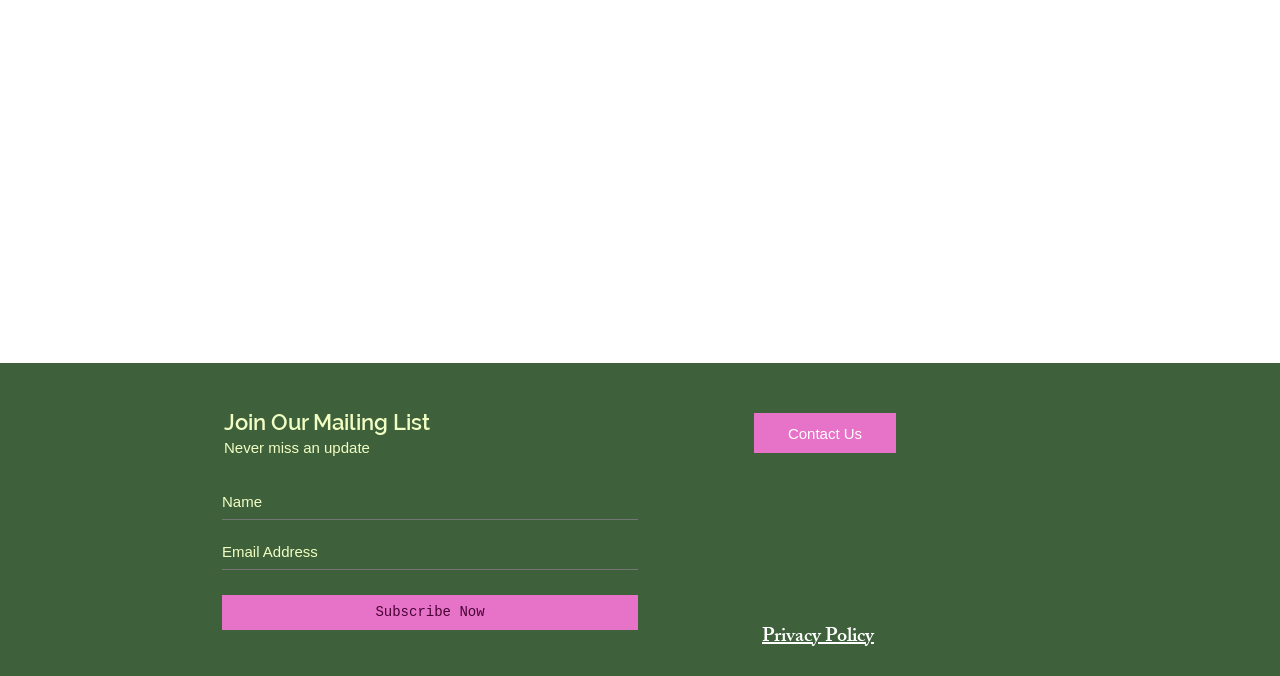What is the purpose of the 'Privacy Policy' link?
Provide a concise answer using a single word or phrase based on the image.

To access the privacy policy